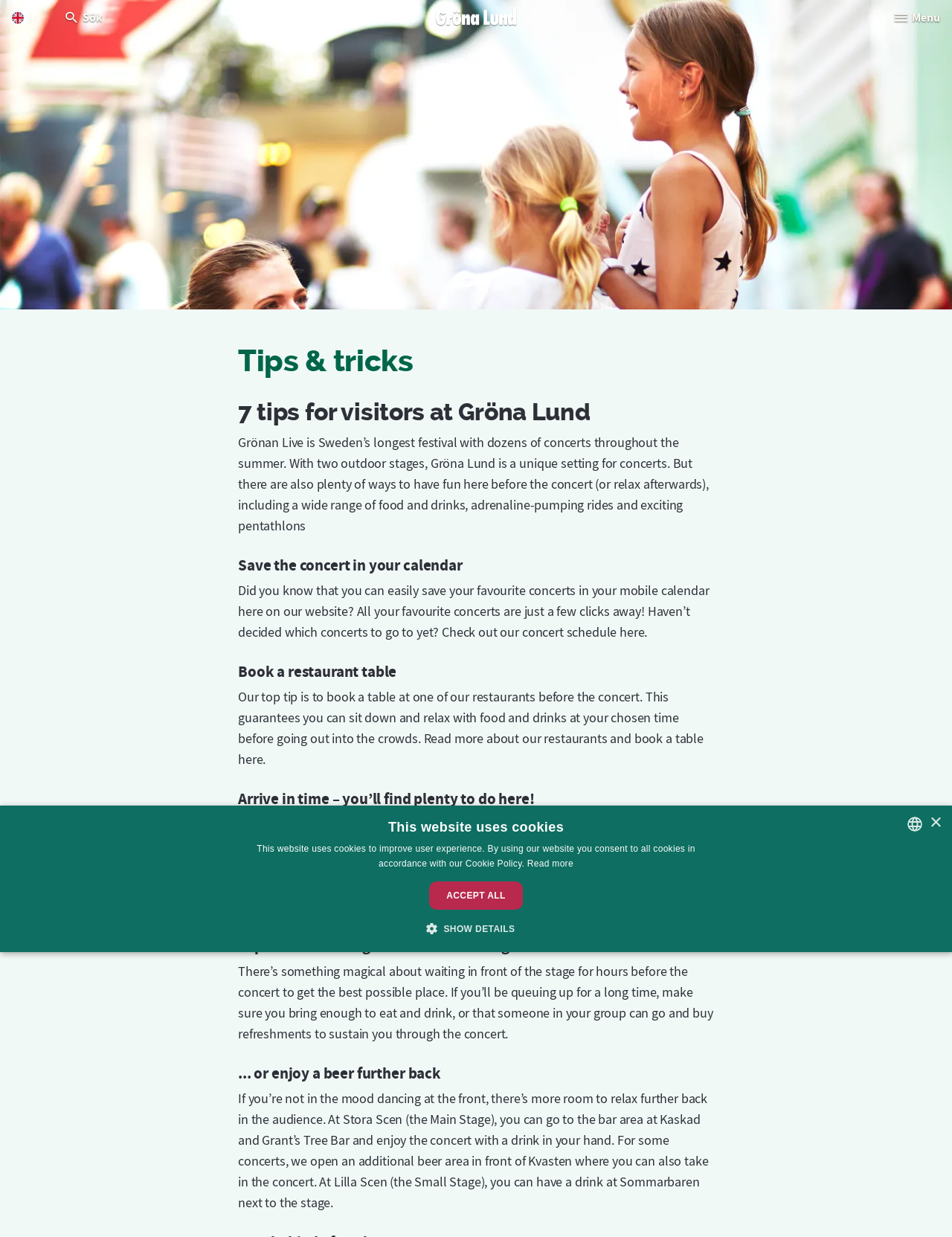Identify the bounding box for the element characterized by the following description: "人生".

None